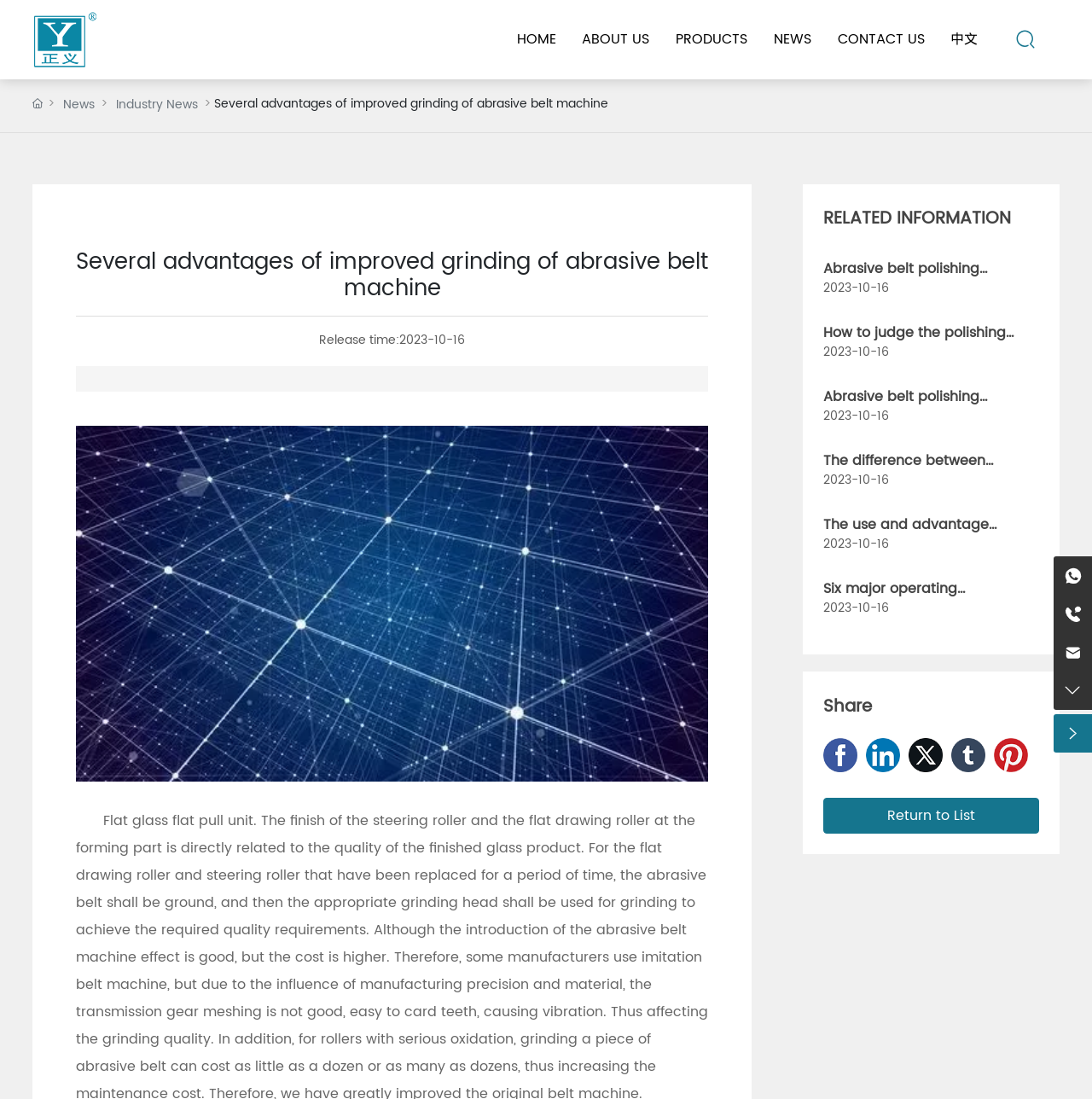What is the topic of the current page?
Look at the screenshot and respond with one word or a short phrase.

Advantages of improved grinding of abrasive belt machine